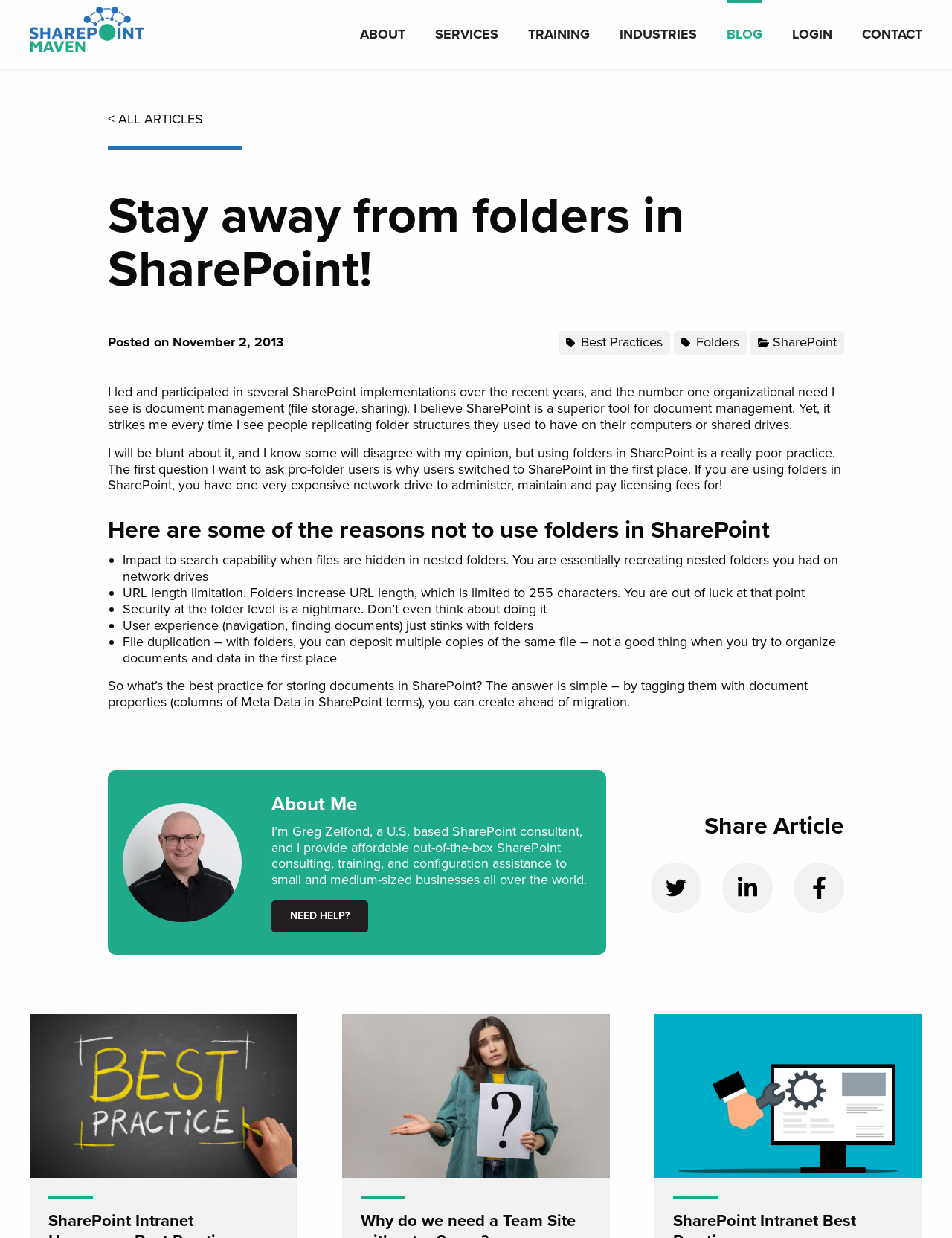Using the information from the screenshot, answer the following question thoroughly:
What is the date of the article?

The article was posted on November 2, 2013, as indicated by the 'Posted on' date at the top of the article.